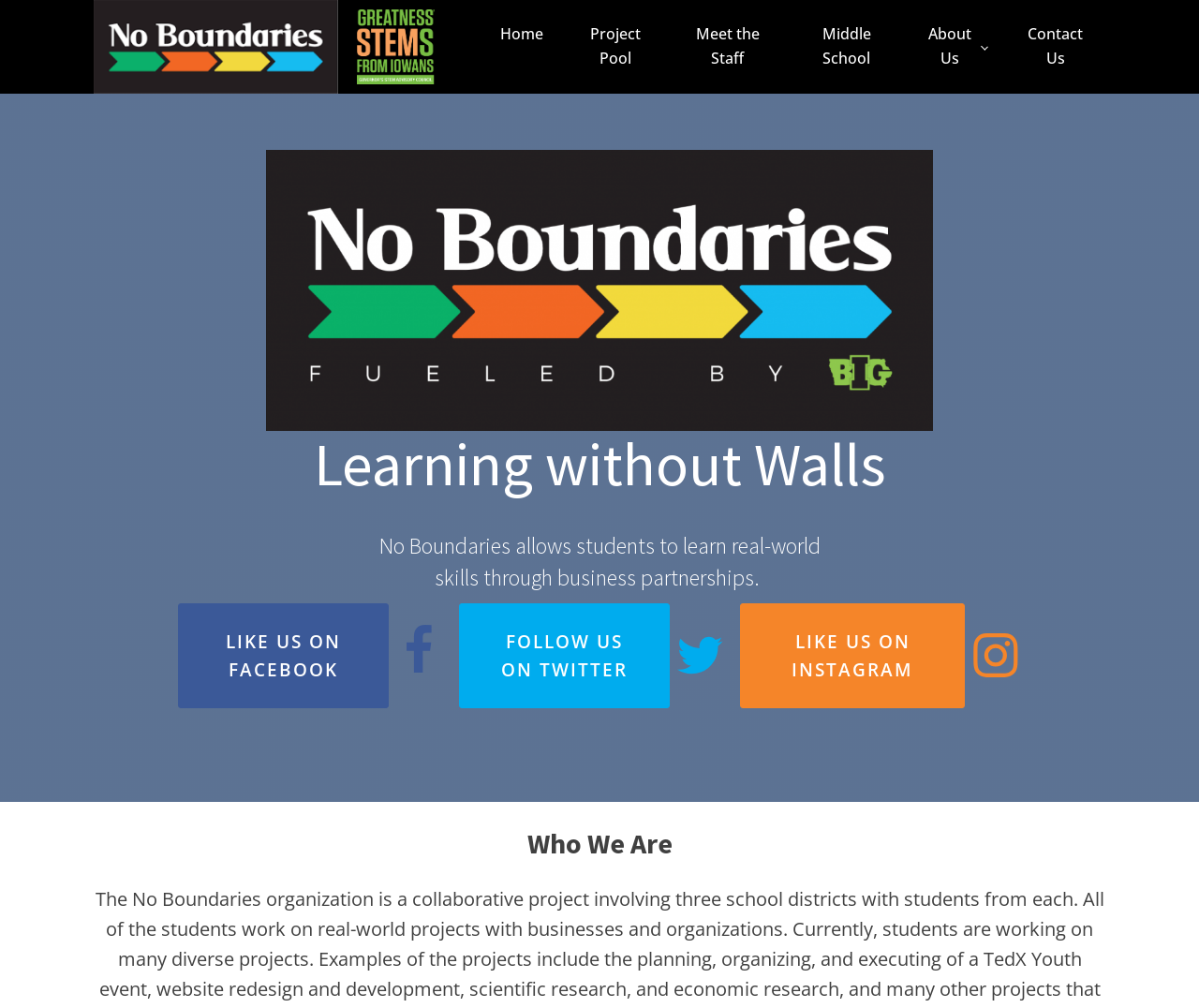Describe all the key features and sections of the webpage thoroughly.

The webpage is about No Boundaries, a program that provides students from three school districts with the opportunity to work on real-world projects in partnership with area businesses. 

At the top left of the page, there is a link for visually impaired users, accompanied by an image with the same description. 

To the right of this link, there is a navigation menu consisting of six links: Home, Project Pool, Meet the Staff, Middle School, About Us, and Contact Us. These links are aligned horizontally and take up a significant portion of the top section of the page.

Below the navigation menu, there is a large image with the text "No Boundaries (Fueled by Iowa BIG)" written on it. This image takes up a significant portion of the page.

Underneath the image, there is a heading that reads "Learning without Walls". Below this heading, there is a paragraph of text that describes the program, stating that it allows students to learn real-world skills through business partnerships.

On the left side of the page, there are three social media links: LIKE US ON FACEBOOK, FOLLOW US ON TWITTER, and LIKE US ON INSTAGRAM. Each link is accompanied by a corresponding social media icon.

At the bottom of the page, there is a heading that reads "Who We Are".